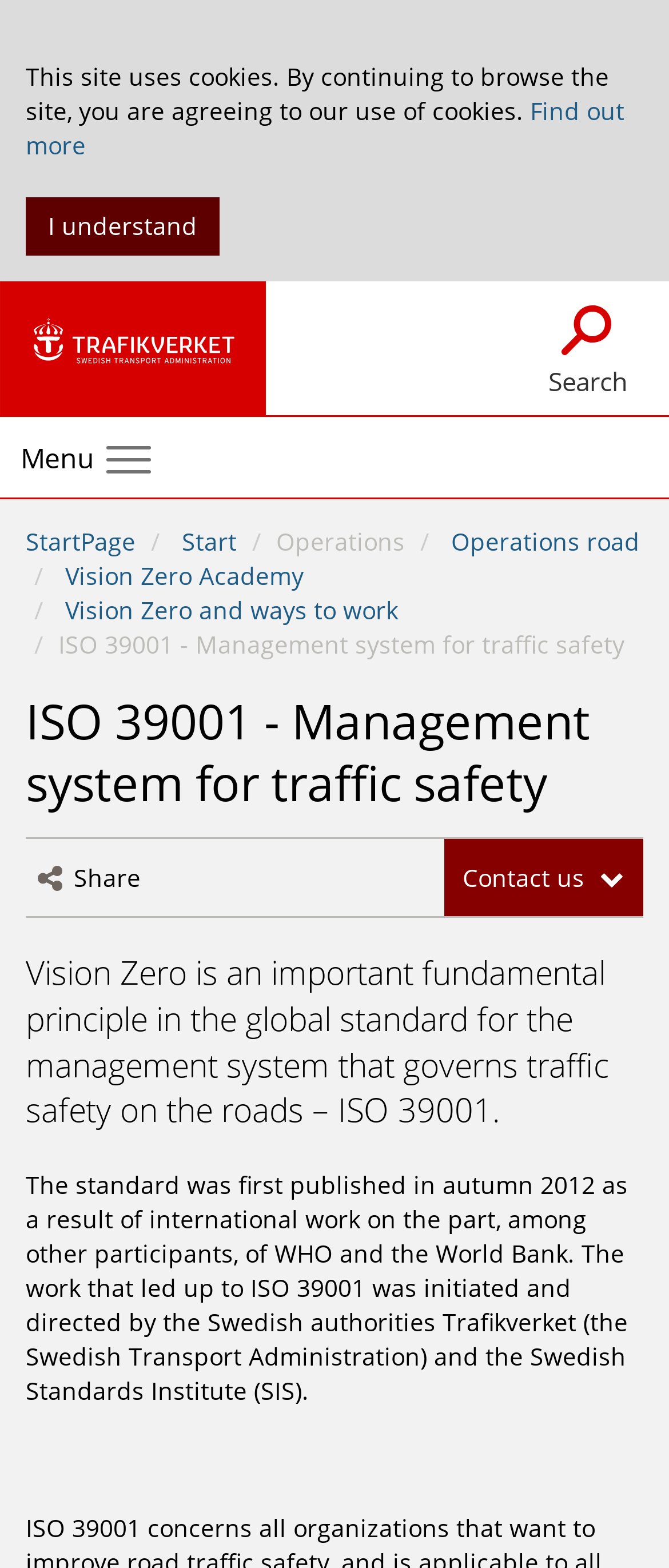Locate the bounding box of the UI element described in the following text: "Vision Zero Academy".

[0.097, 0.356, 0.454, 0.377]